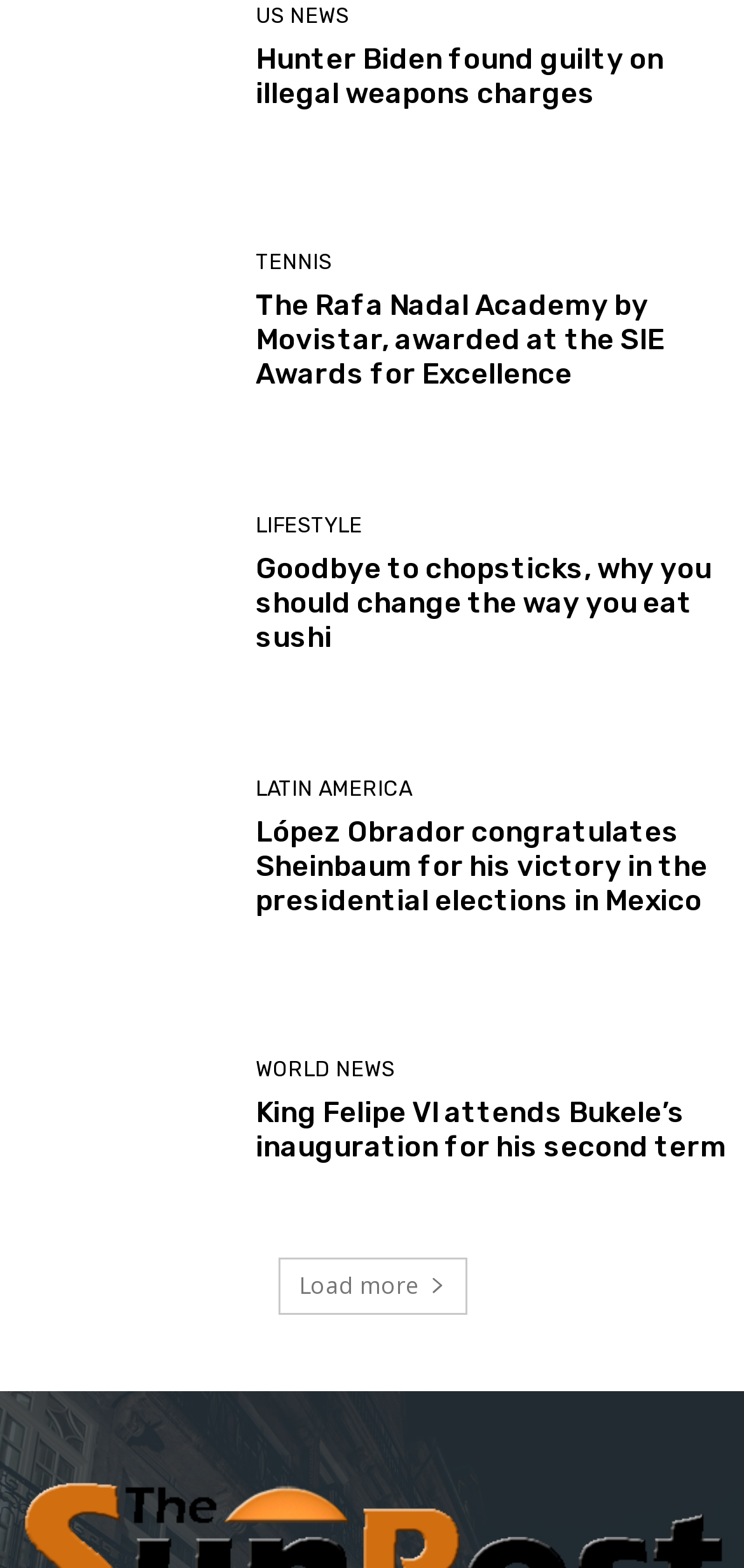Using the details in the image, give a detailed response to the question below:
Where is the link 'Load more' located on the webpage?

I checked the bounding box coordinates of the link 'Load more' and found that its y1 and y2 values are 0.802 and 0.839, respectively, which indicates that it is located at the bottom of the webpage.